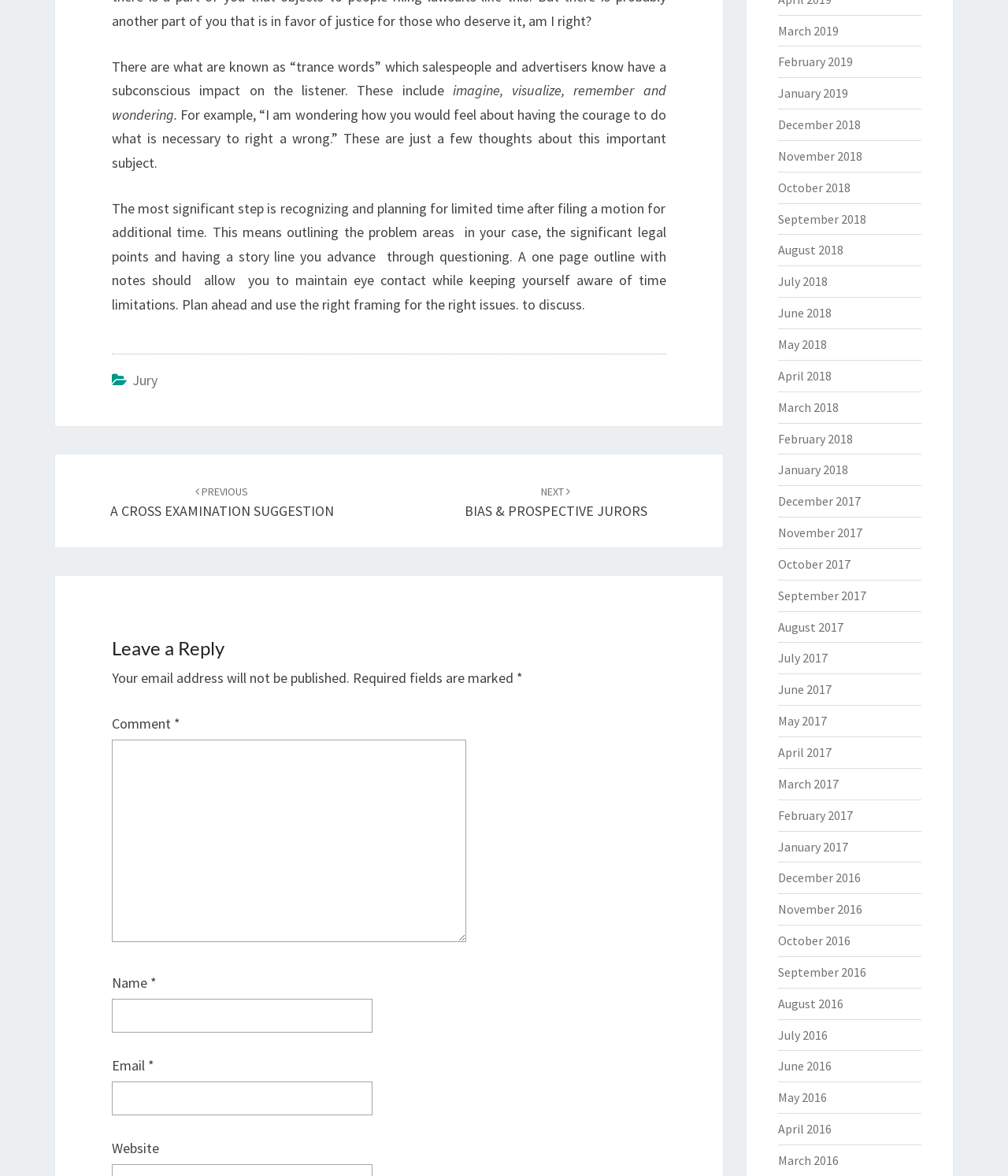Find and provide the bounding box coordinates for the UI element described here: "NEXT BIAS & PROSPECTIVE JURORS". The coordinates should be given as four float numbers between 0 and 1: [left, top, right, bottom].

[0.461, 0.409, 0.642, 0.442]